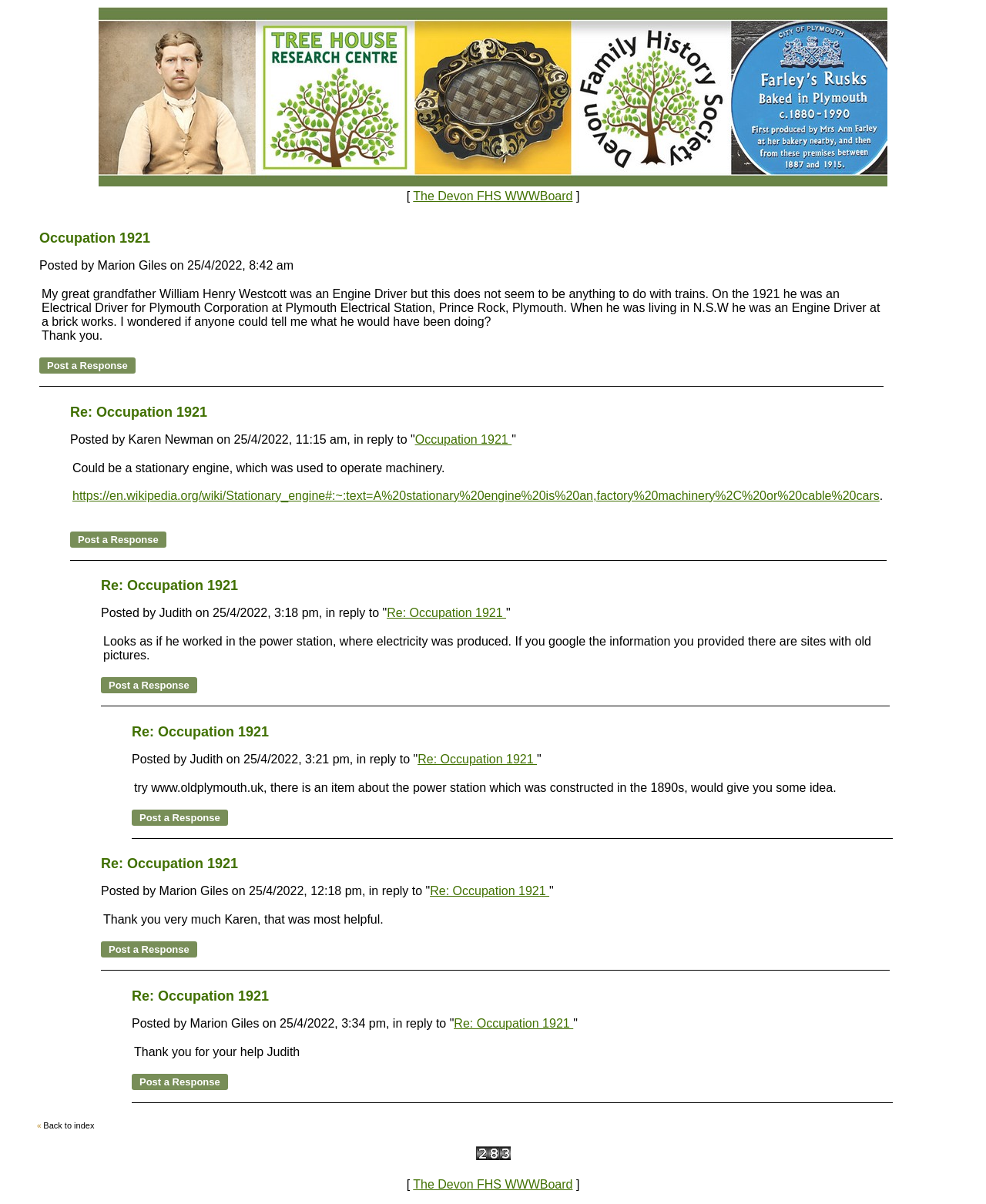Provide a one-word or short-phrase answer to the question:
What is the name of the person who started the discussion 'Occupation 1921'?

Marion Giles